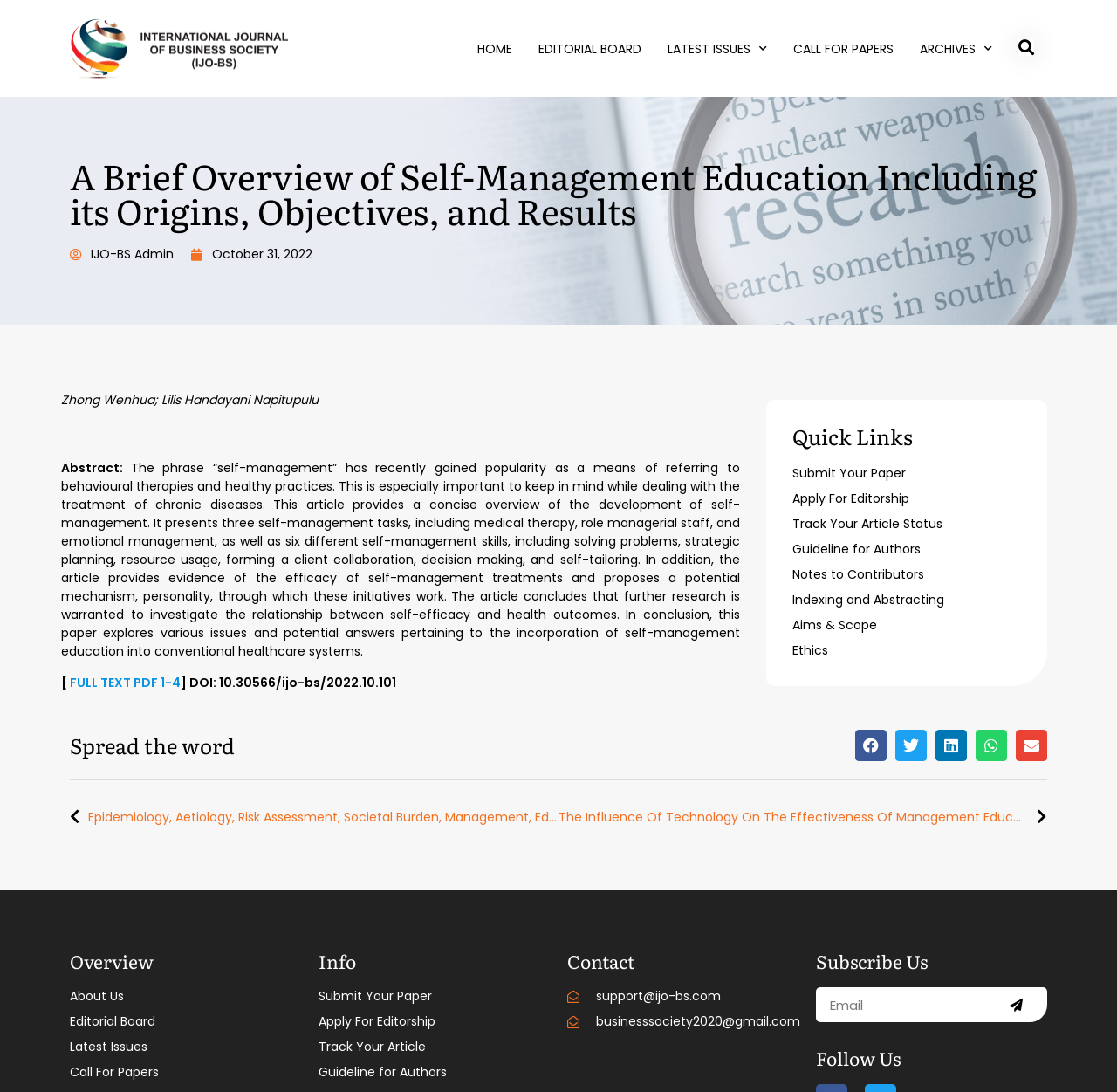Respond with a single word or phrase for the following question: 
What is the title of the article?

A Brief Overview of Self-Management Education